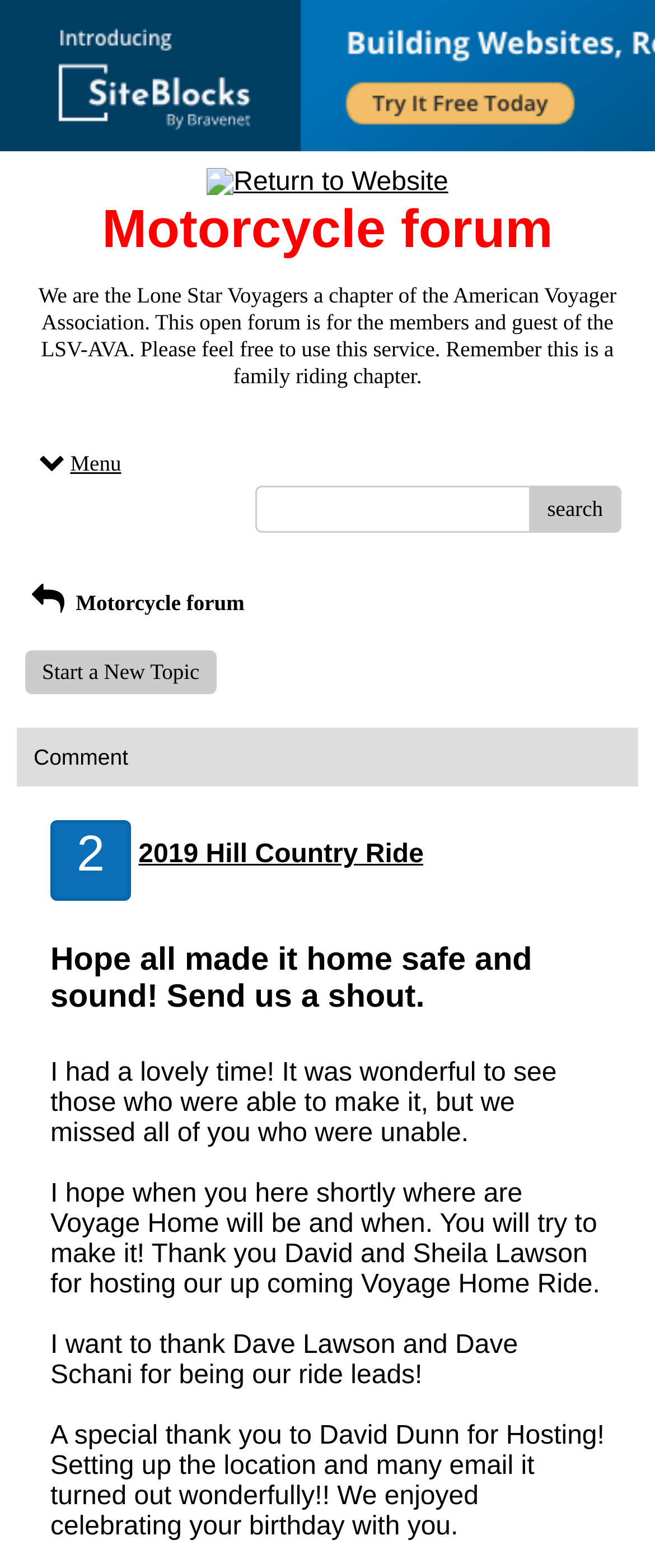Give a detailed explanation of the elements present on the webpage.

The webpage is a motorcycle forum, specifically for the Lone Star Voyagers chapter of the American Voyager Association. At the top, there is a link to "Return to Website" accompanied by an image, positioned near the center of the page. Below this, a heading displays the title "Motorcycle forum". 

A brief description of the forum is provided, stating that it is an open forum for members and guests of the LSV-AVA, and that it is a family riding chapter. 

To the right of this description, there is a menu link and a non-editable text field, followed by a search button. Below these elements, there is a section with the title "Motorcycle forum" again. 

The main content of the page consists of a series of posts or comments, each with its own text. The first post is a link to "Start a New Topic", and the subsequent posts are comments or messages from users, including "2019 Hill Country Ride" and several other messages. These posts are positioned in a vertical column, with the most recent posts at the top.